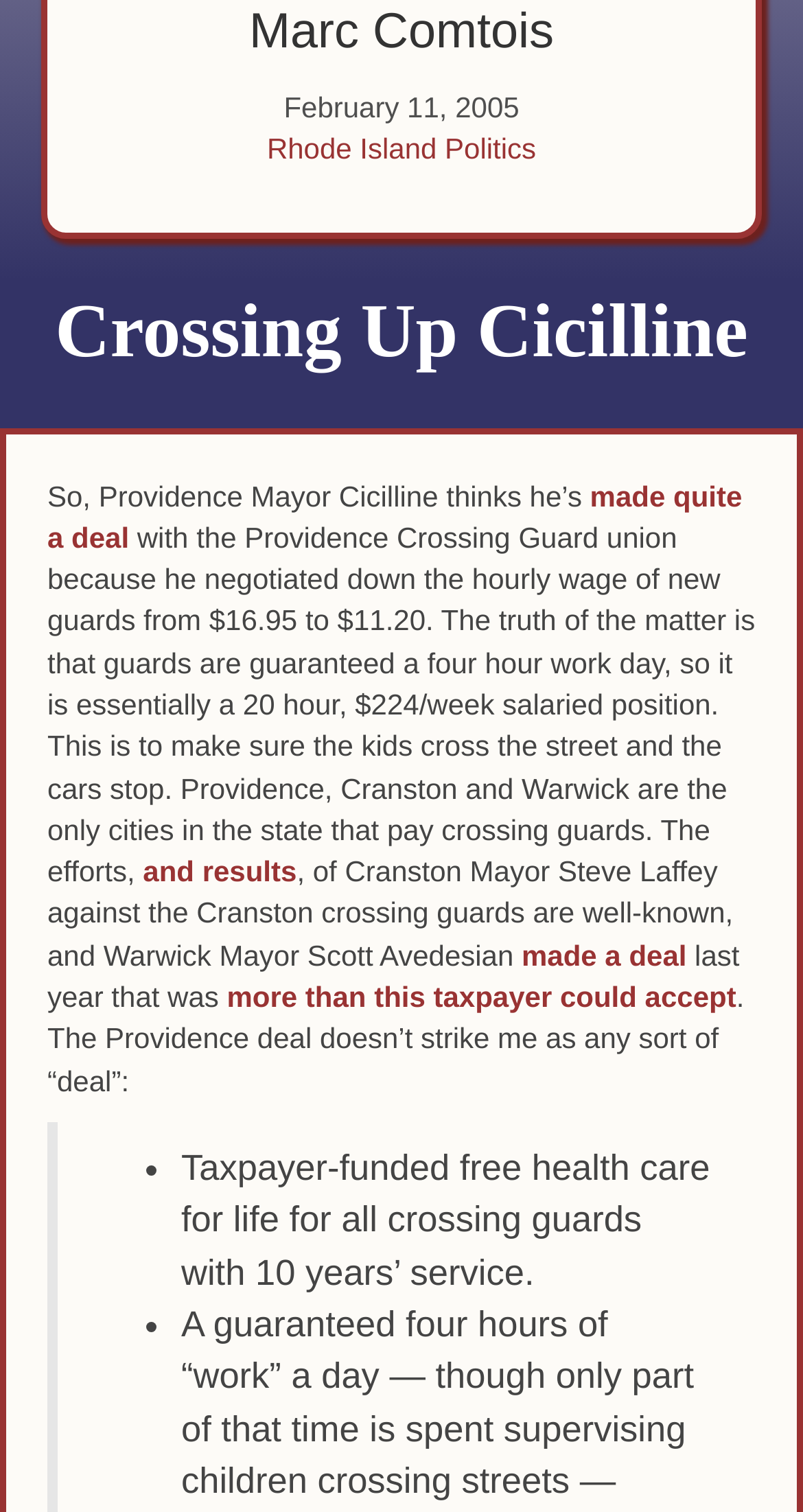Please respond to the question with a concise word or phrase:
Which cities in the state pay crossing guards?

Providence, Cranston, and Warwick